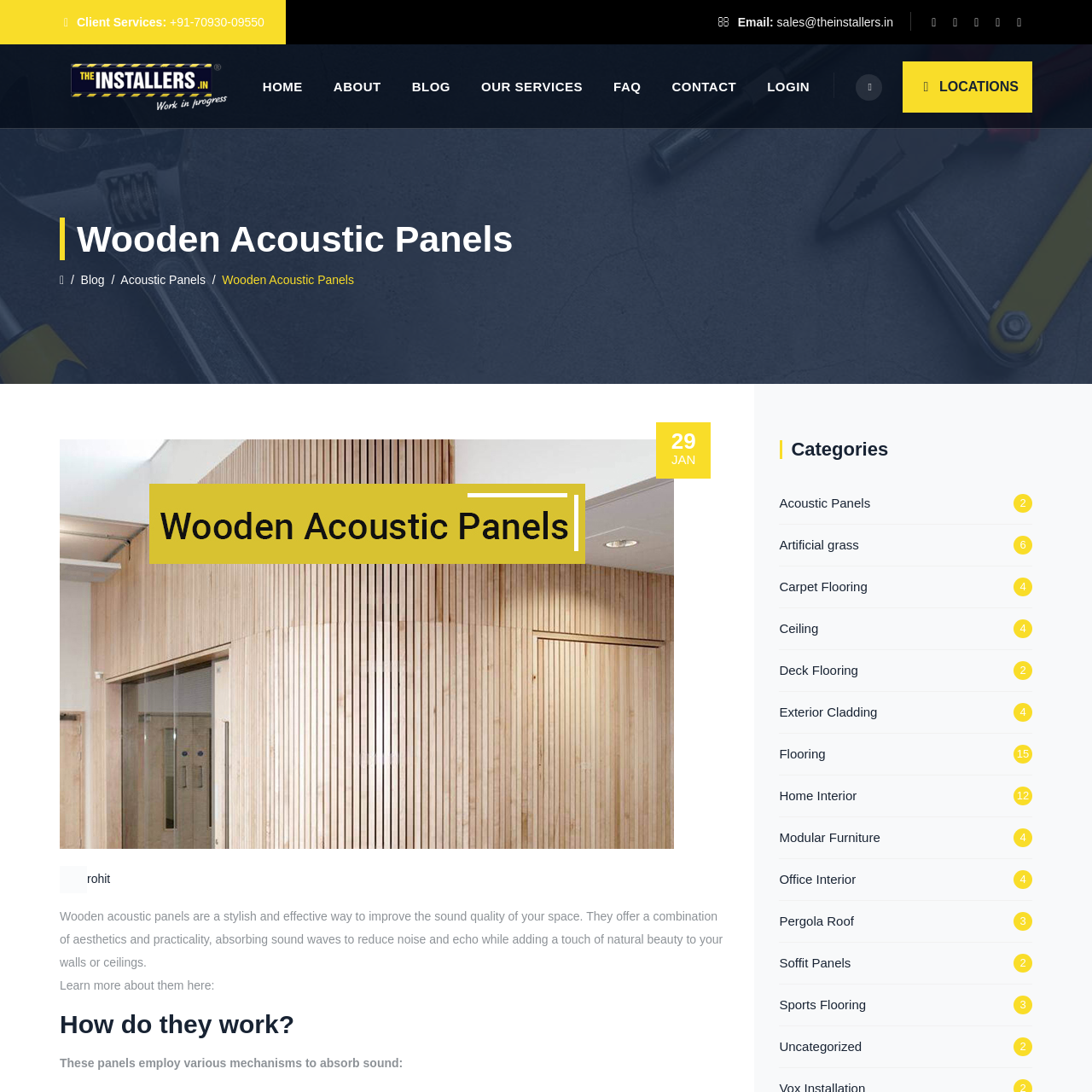Please provide a short answer using a single word or phrase for the question:
What is the name of the company?

TheInstallers